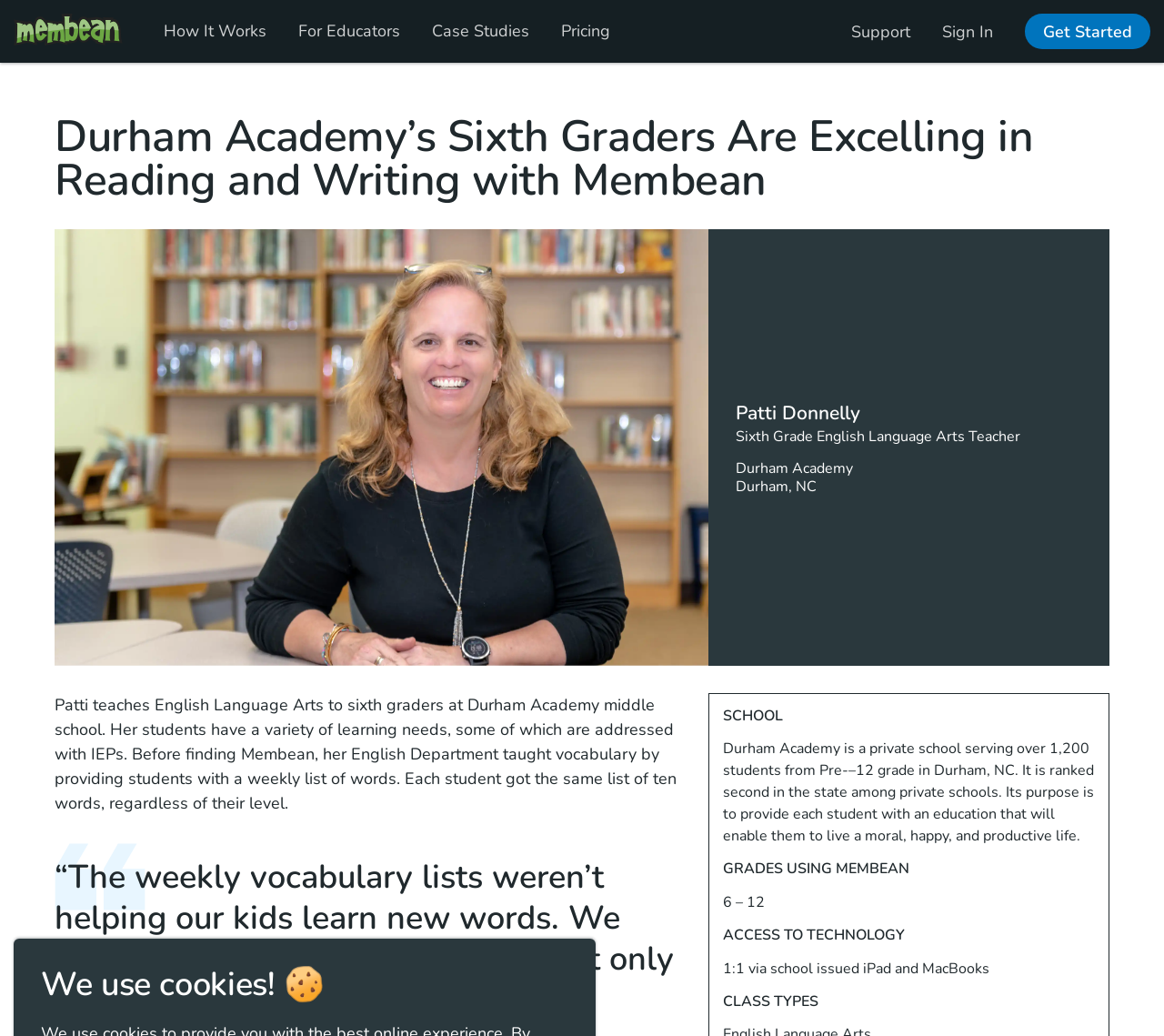Determine the bounding box coordinates for the clickable element to execute this instruction: "Click the 'Sign In' link". Provide the coordinates as four float numbers between 0 and 1, i.e., [left, top, right, bottom].

[0.798, 0.006, 0.865, 0.056]